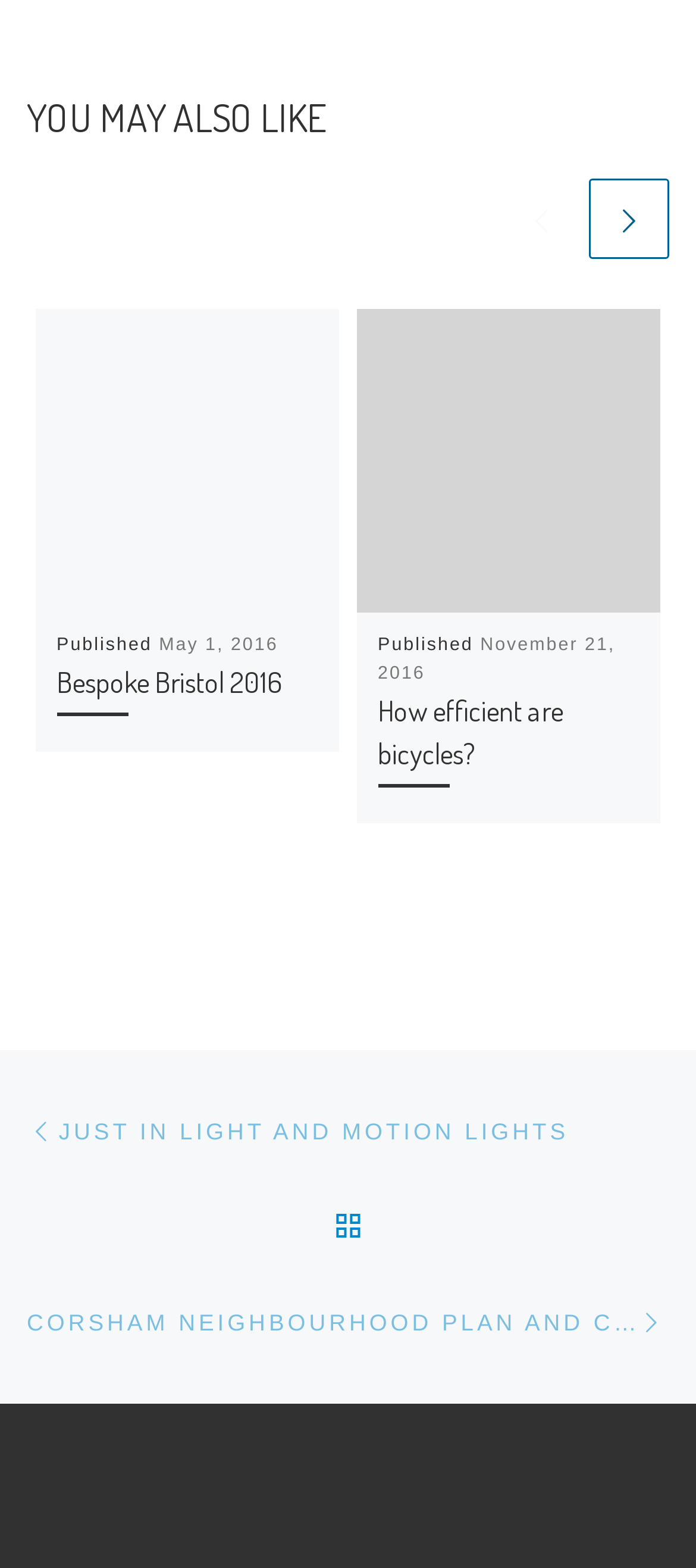Determine the bounding box coordinates of the UI element described by: "Back to post list".

[0.474, 0.752, 0.526, 0.813]